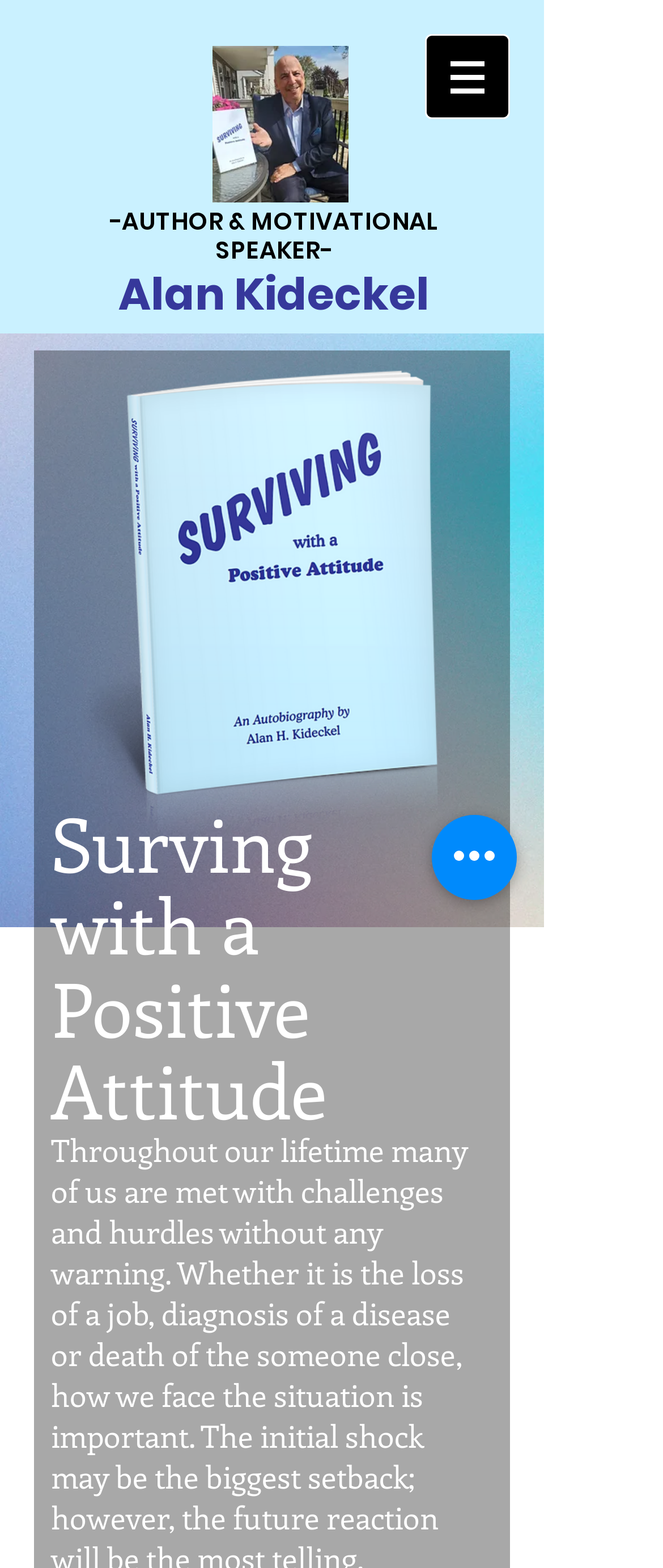Using the given element description, provide the bounding box coordinates (top-left x, top-left y, bottom-right x, bottom-right y) for the corresponding UI element in the screenshot: aria-label="Quick actions"

[0.651, 0.52, 0.779, 0.574]